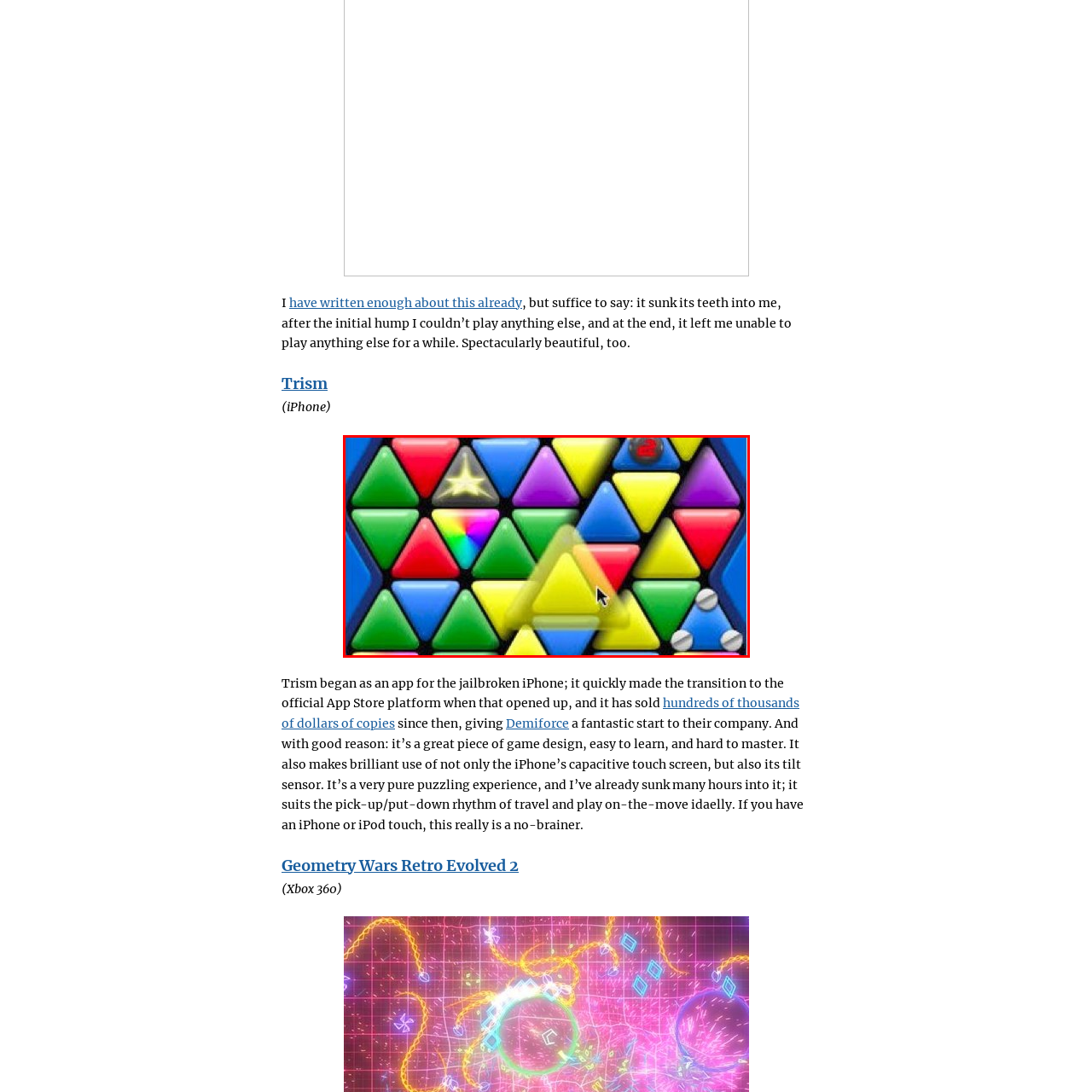Offer an in-depth description of the image encased within the red bounding lines.

The image showcases a vibrant and colorful game interface from "Trism," a puzzle game designed for the iPhone. The screen is filled with an assortment of triangular tiles in various colors, including red, blue, green, yellow, and purple, creating a striking mosaic effect. 

In the image, a yellow triangular tile is prominently highlighted with a cursor hovering over it, indicating that the player may be selecting or interacting with it. The presence of a shining star and other colored tiles suggests an engaging gameplay mechanic, likely involving matching or rearranging tiles to solve puzzles. This dynamic visual representation reflects the game's emphasis on strategy and spatial reasoning, inviting players to immerse themselves in its whimsical yet challenging environment.

"Trism" has captured players' attention with its easy-to-learn mechanics and intricate design, making it an ideal choice for mobile gaming on-the-go.